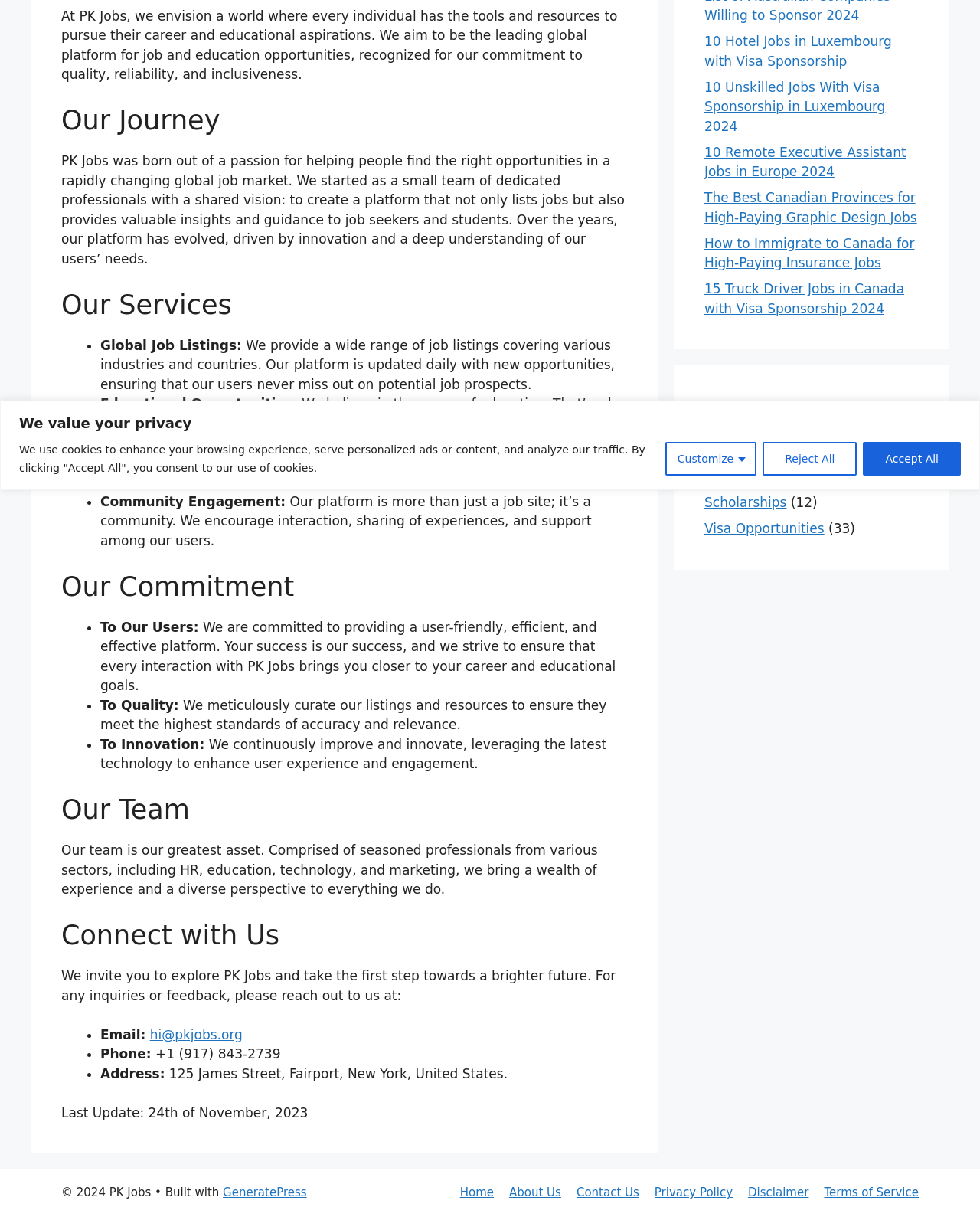Using the provided description: "Terms of Service", find the bounding box coordinates of the corresponding UI element. The output should be four float numbers between 0 and 1, in the format [left, top, right, bottom].

[0.841, 0.974, 0.938, 0.986]